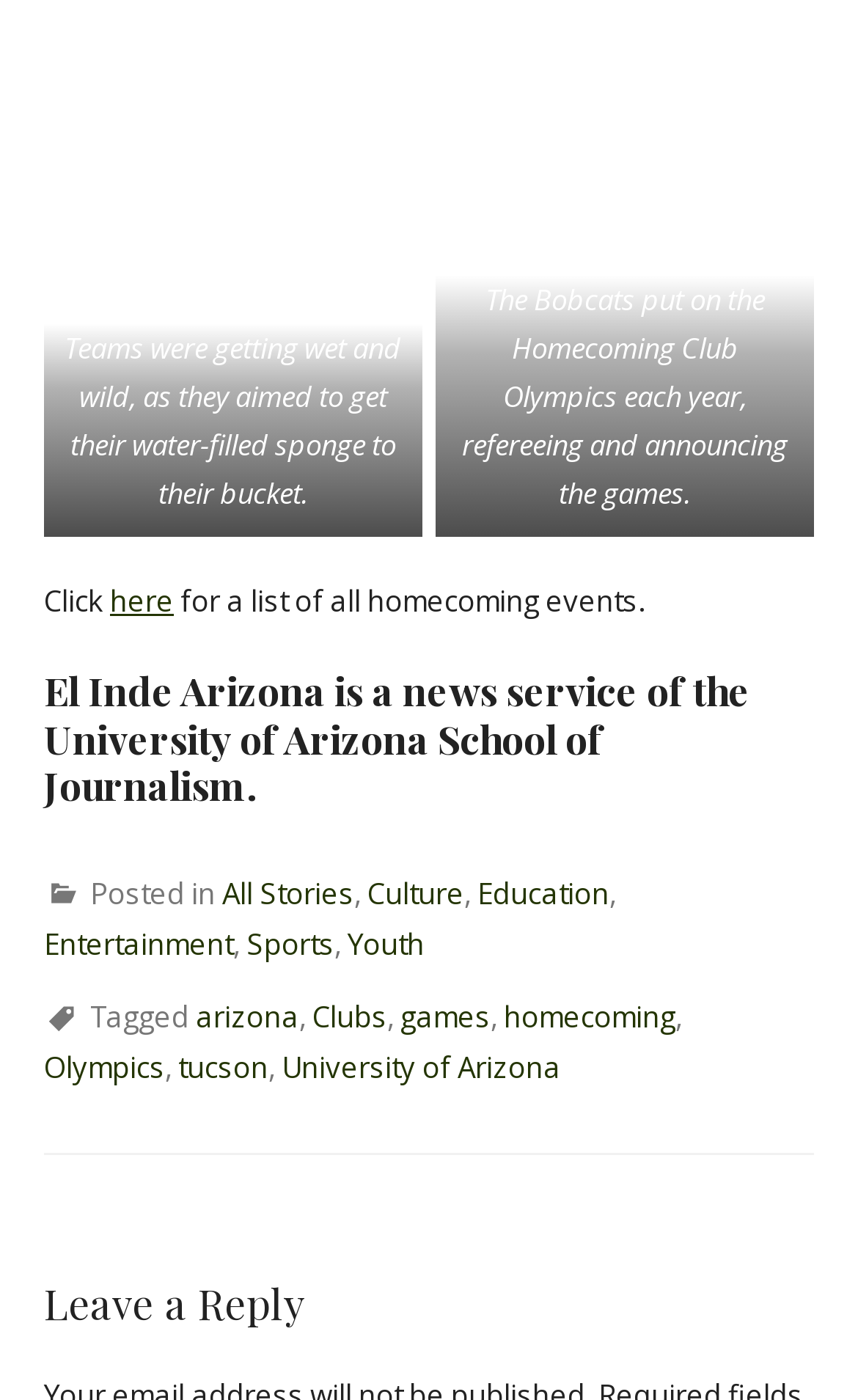What is the name of the news service?
Give a single word or phrase answer based on the content of the image.

El Inde Arizona